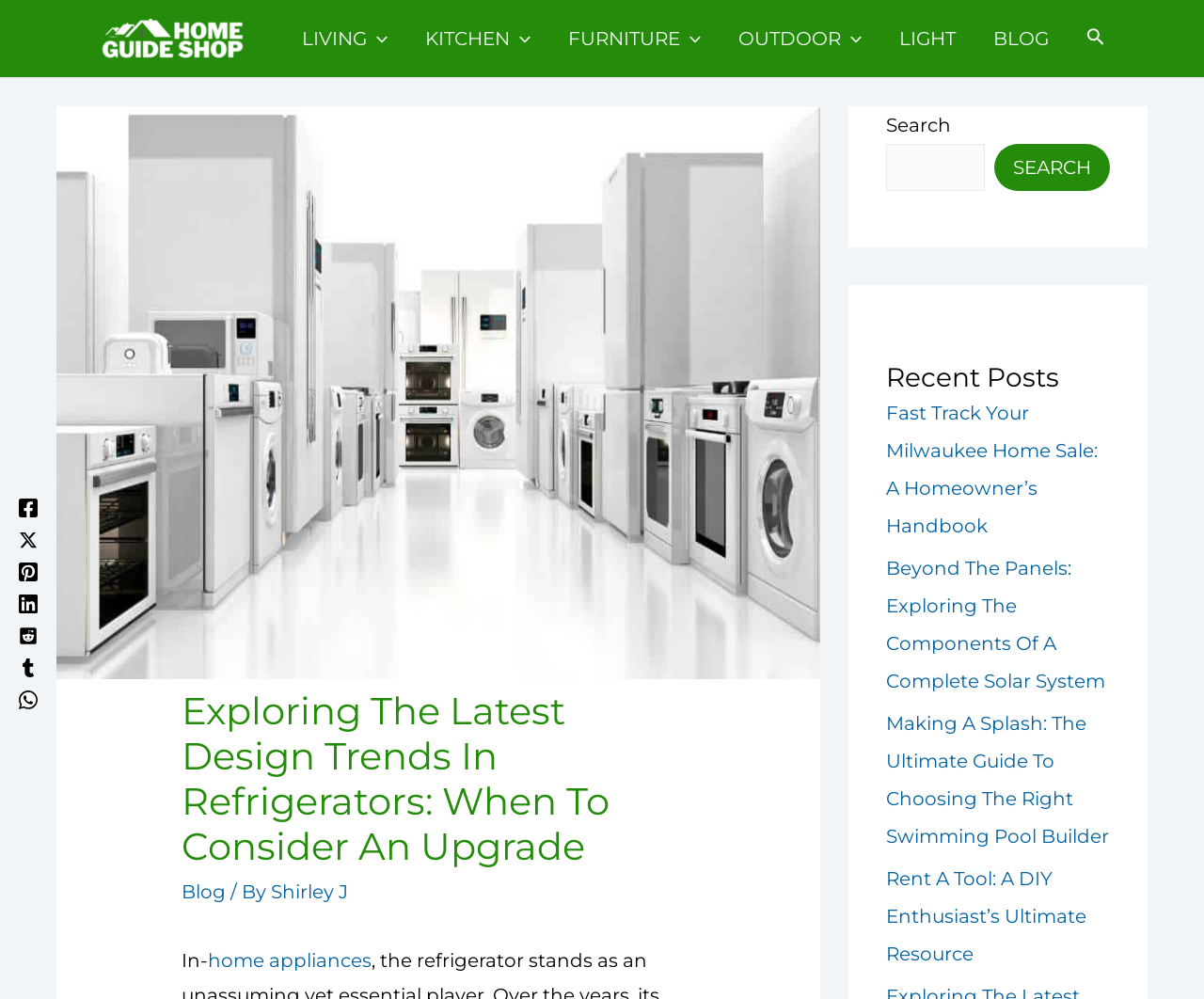What is the purpose of the search box?
Please provide a comprehensive answer based on the contents of the image.

The search box is located at the top-right corner of the webpage, and its purpose is to allow users to search for specific content within the website.